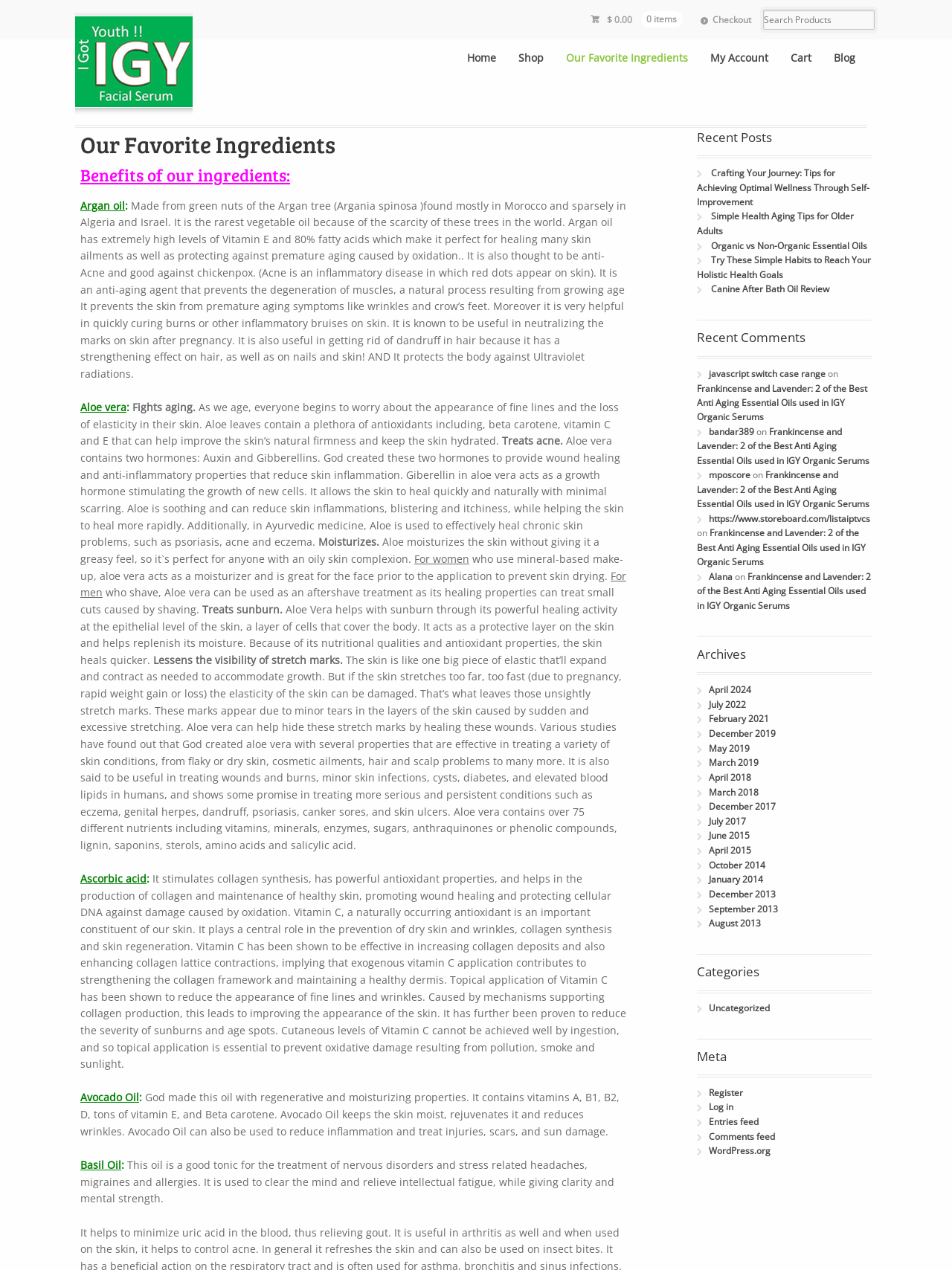How many months are listed in the Archives section?
Kindly give a detailed and elaborate answer to the question.

I looked at the webpage and found the section 'Archives' which lists several months. I counted the number of months listed and found that there are 12 months listed, ranging from April 2015 to April 2024.